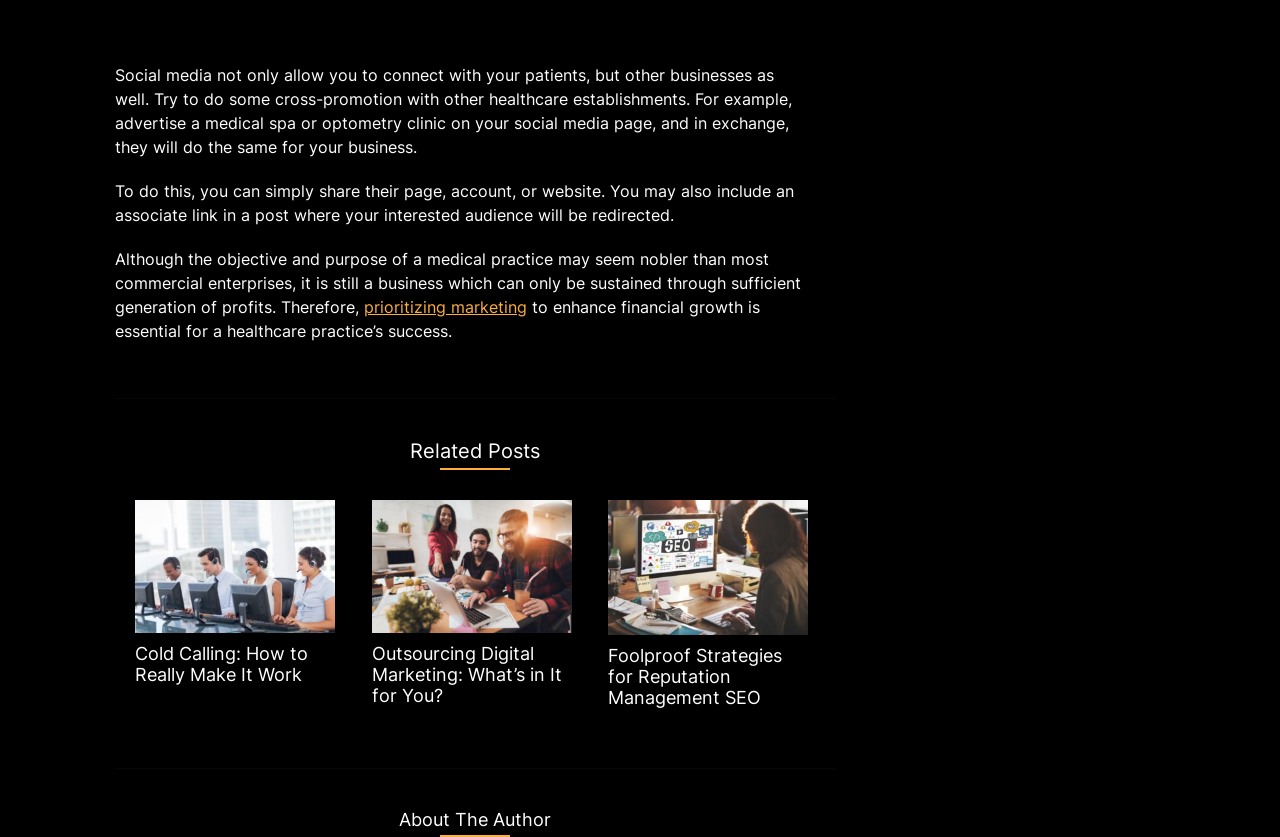What is the purpose of sharing another business's page?
We need a detailed and meticulous answer to the question.

The purpose of sharing another business's page is for cross-promotion, as mentioned in the text, where one business shares another business's page, account, or website, and in return, the other business does the same.